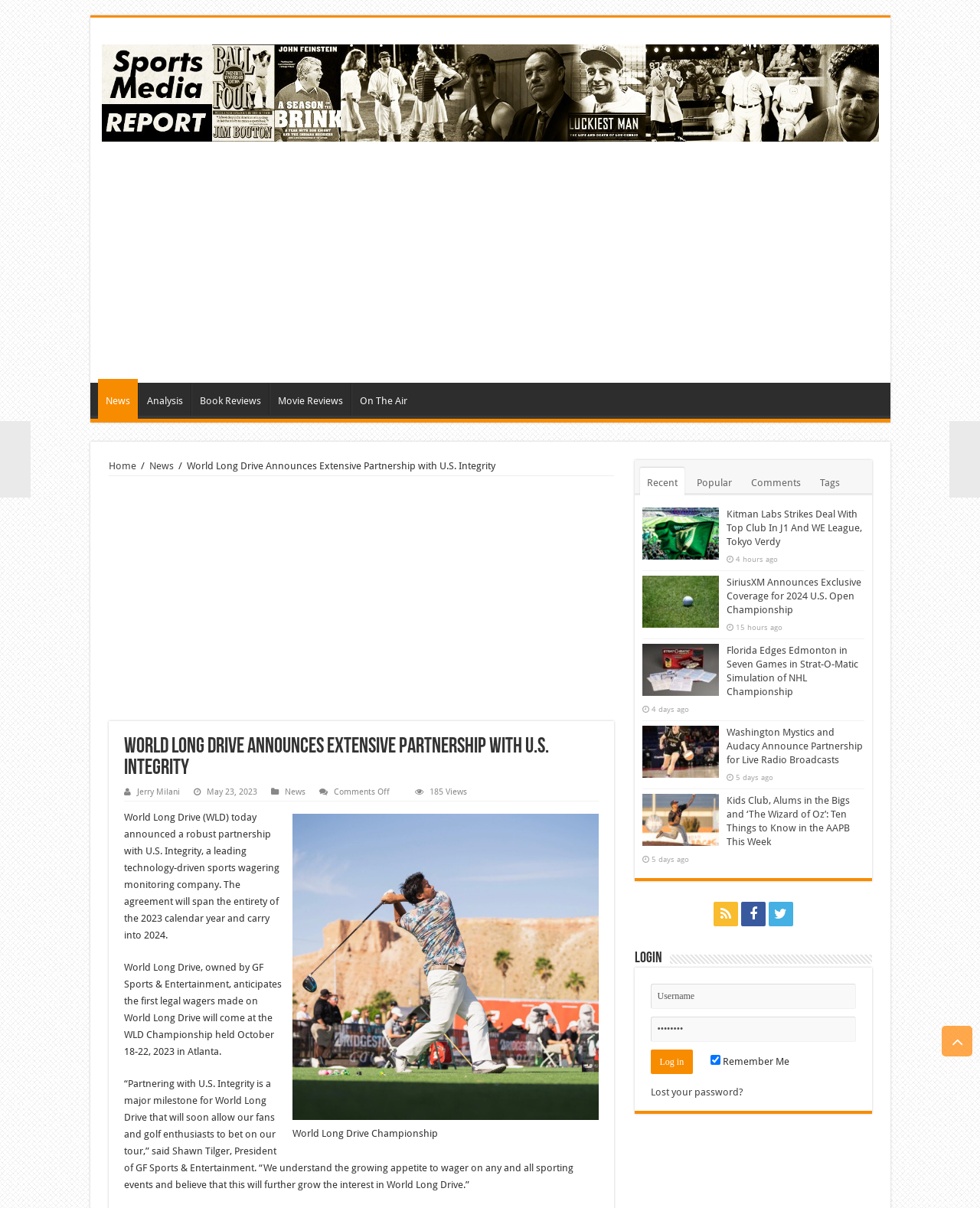Please give the bounding box coordinates of the area that should be clicked to fulfill the following instruction: "Click on News". The coordinates should be in the format of four float numbers from 0 to 1, i.e., [left, top, right, bottom].

[0.1, 0.314, 0.14, 0.347]